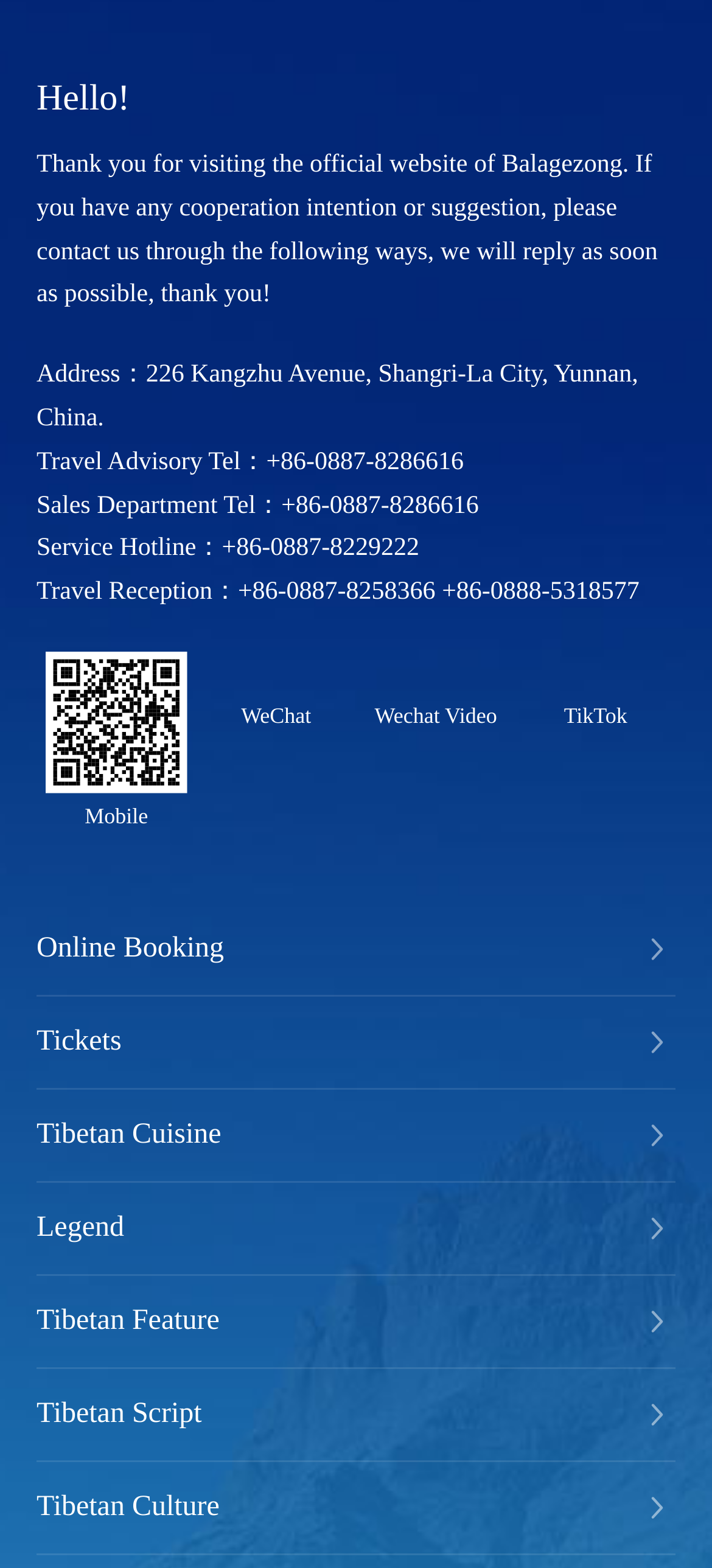Specify the bounding box coordinates of the element's area that should be clicked to execute the given instruction: "Book online". The coordinates should be four float numbers between 0 and 1, i.e., [left, top, right, bottom].

[0.051, 0.576, 0.315, 0.634]